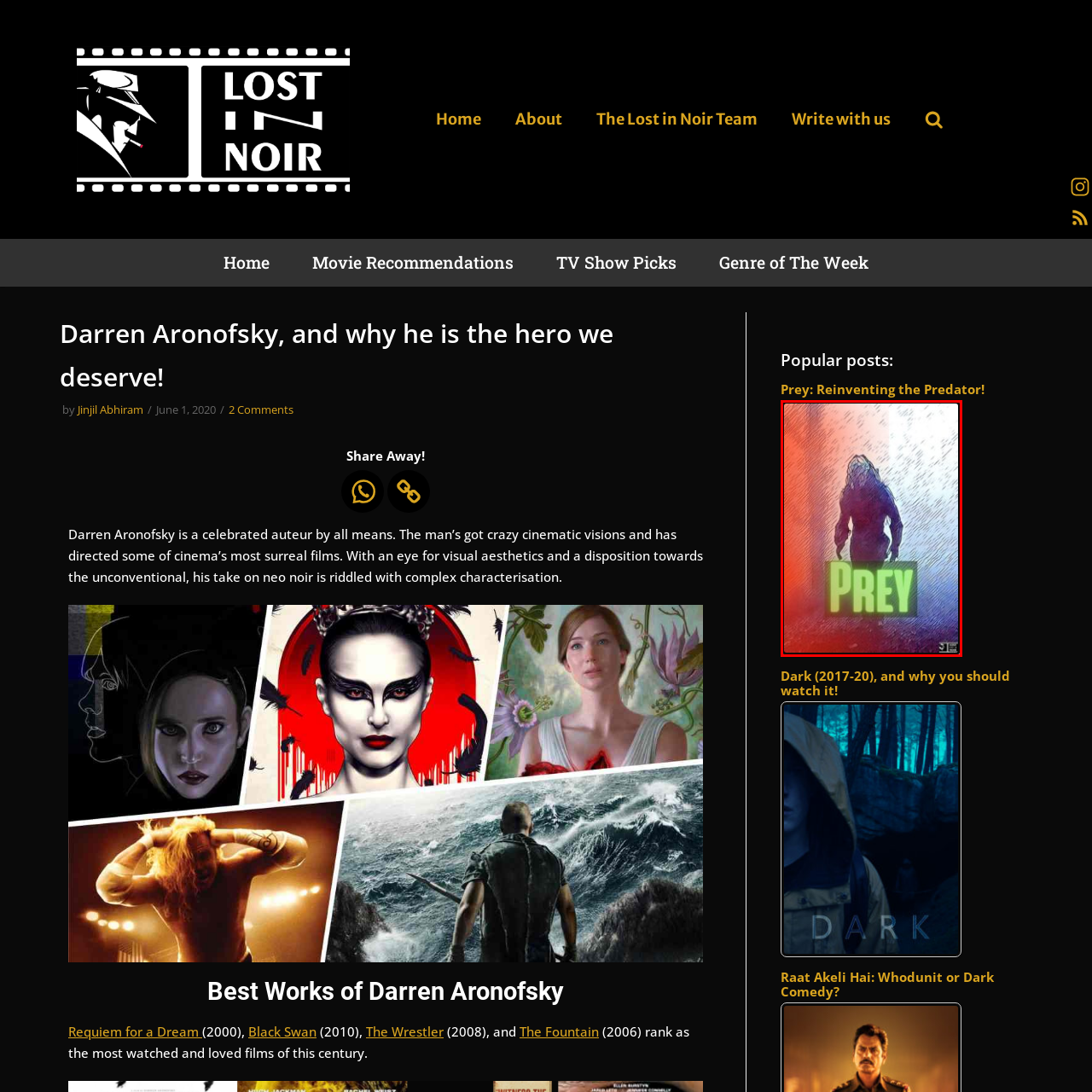Detail the visual elements present in the red-framed section of the image.

The image features a striking promotional artwork for the movie "Prey," which is depicted through an artistic illustration. Central to the image is a shadowy figure, partially obscured by an atmospheric backdrop that blends shades of red and blue. This character, donned in a dark outfit, appears to emerge from the shadows, evoking a sense of suspense and intrigue. The word "PREY" is emblazoned across the foreground in bold, vibrant green letters, drawing immediate attention. This graphic composition effectively captures the essence of a thrilling narrative, inviting viewers to delve into the story's haunting themes and intense action. The artwork resonates with fans of the genre, effectively setting the stage for an engaging cinematic experience.